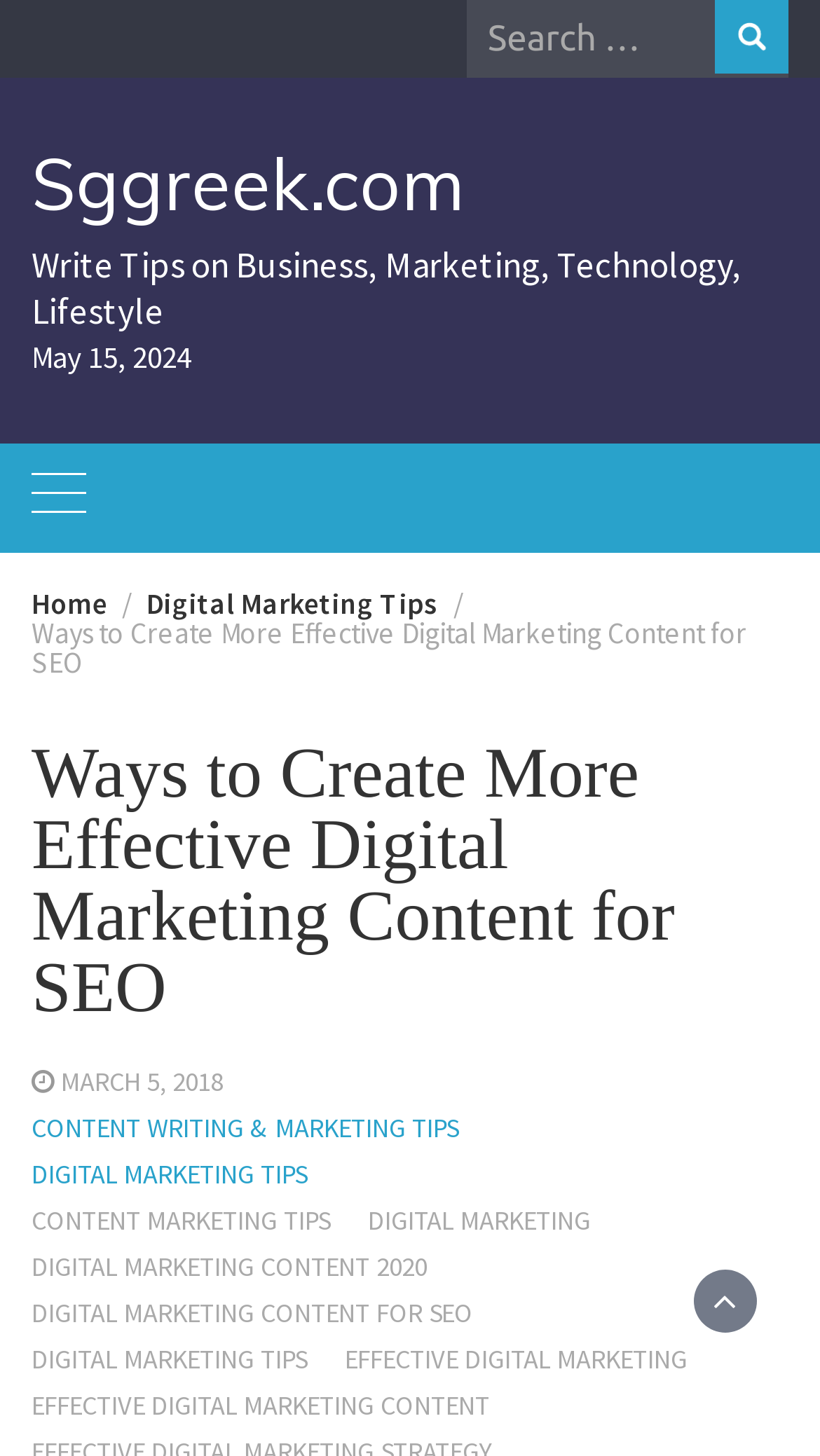Identify and provide the title of the webpage.

Ways to Create More Effective Digital Marketing Content for SEO